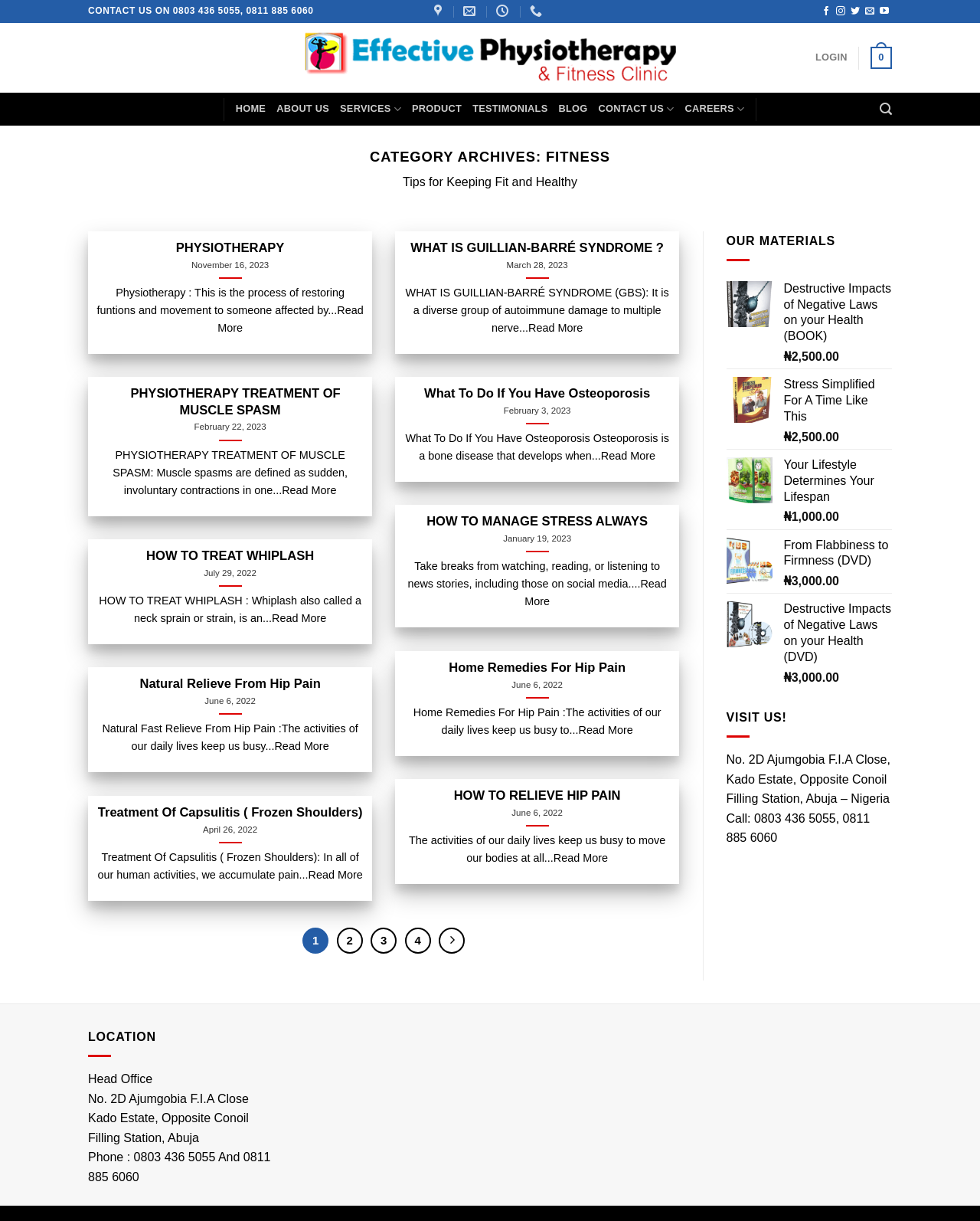Locate the bounding box of the UI element defined by this description: "Contact". The coordinates should be given as four float numbers between 0 and 1, formatted as [left, top, right, bottom].

None